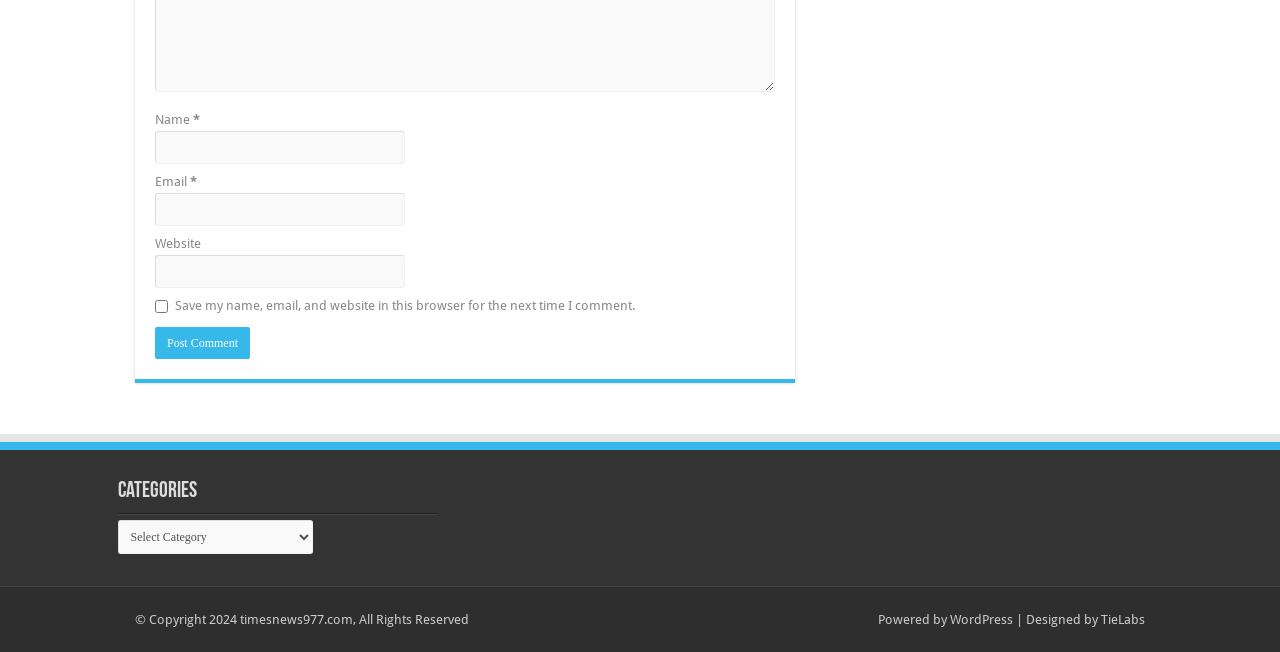What is the purpose of the checkbox?
Please give a detailed and elaborate explanation in response to the question.

The checkbox is located below the 'Website' textbox and is labeled 'Save my name, email, and website in this browser for the next time I comment.' This suggests that its purpose is to save the user's comment information for future use.